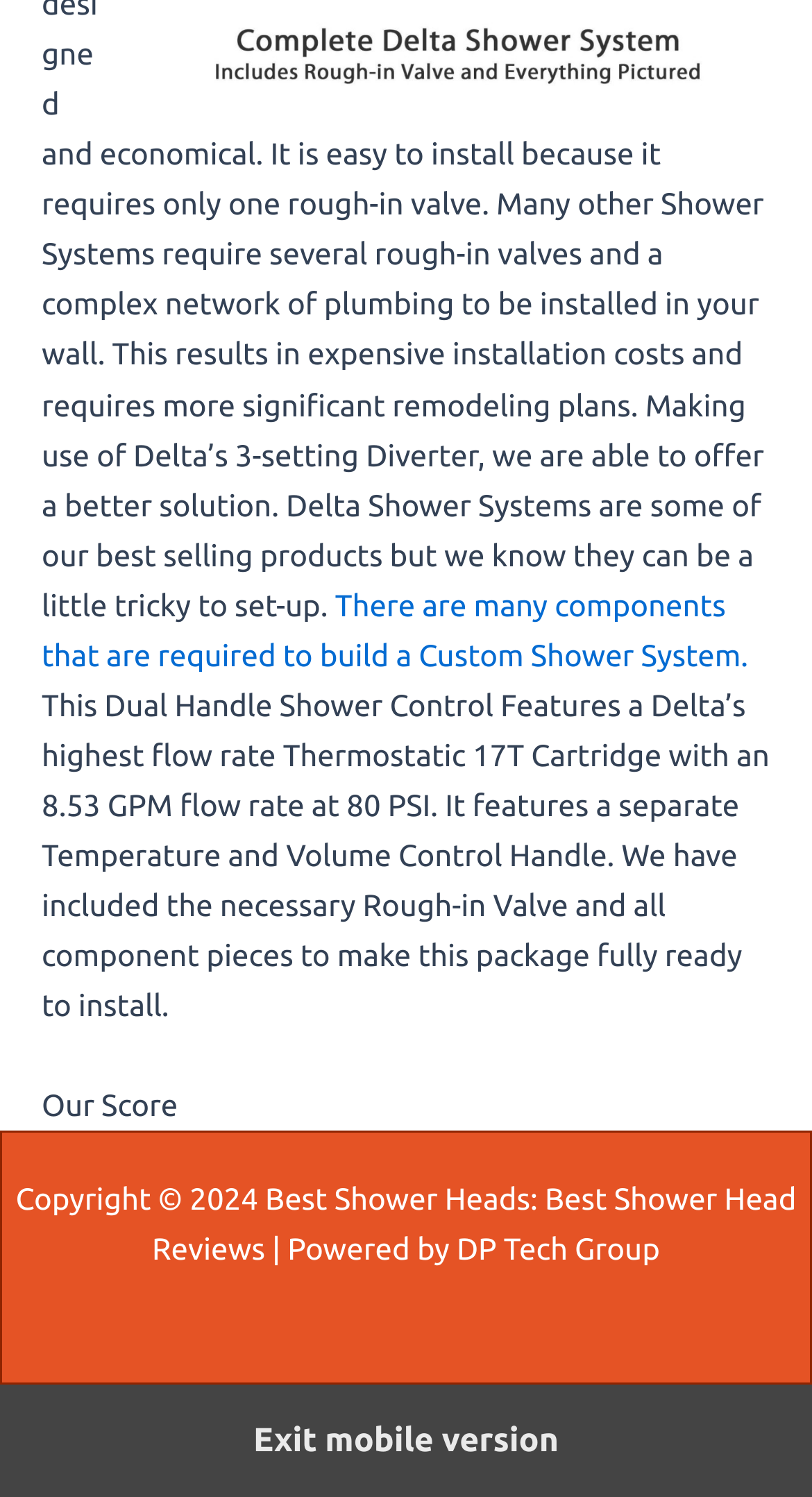What is the name of the company powering the website? Look at the image and give a one-word or short phrase answer.

DP Tech Group